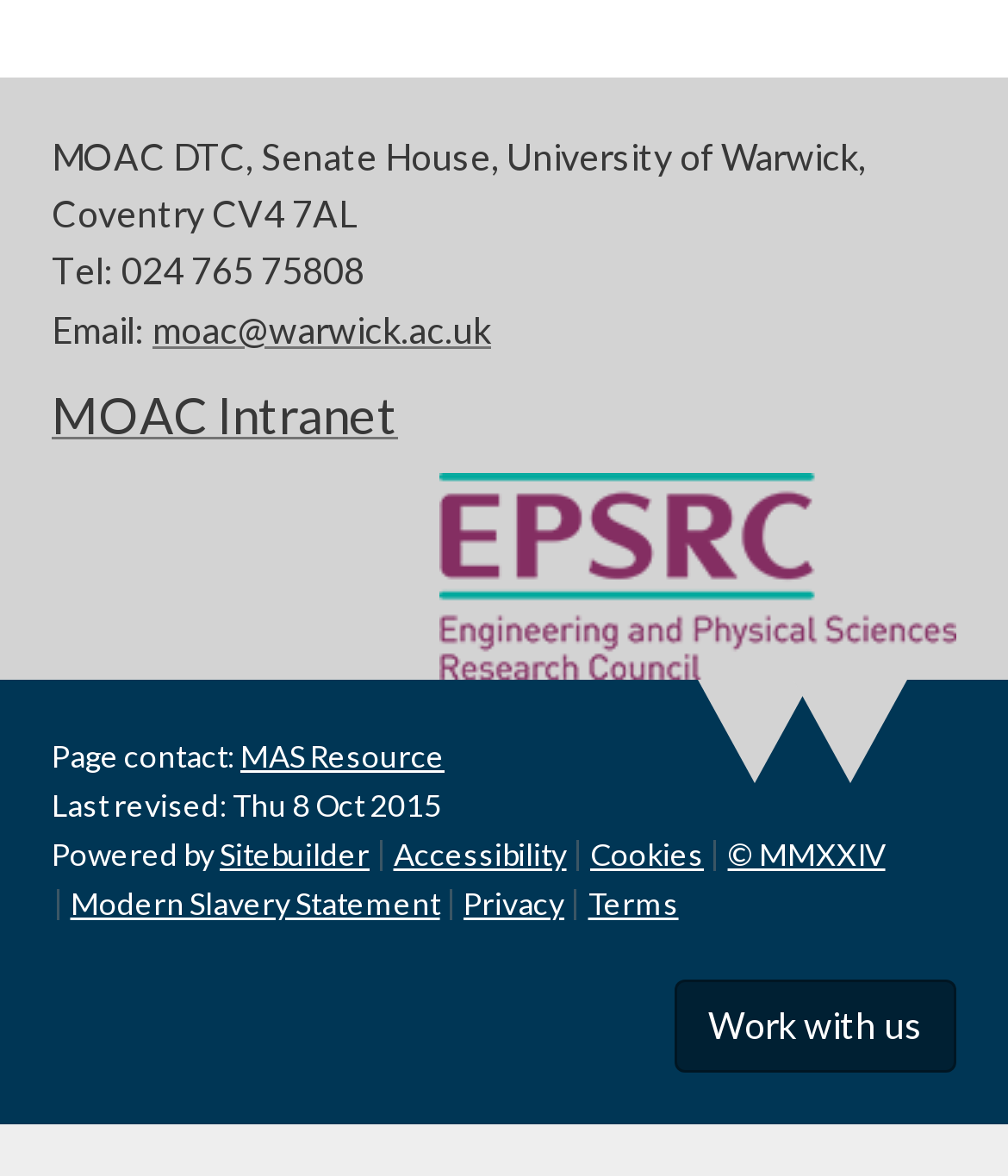Identify the bounding box coordinates of the element that should be clicked to fulfill this task: "Visit the MOAC Intranet". The coordinates should be provided as four float numbers between 0 and 1, i.e., [left, top, right, bottom].

[0.051, 0.328, 0.395, 0.379]